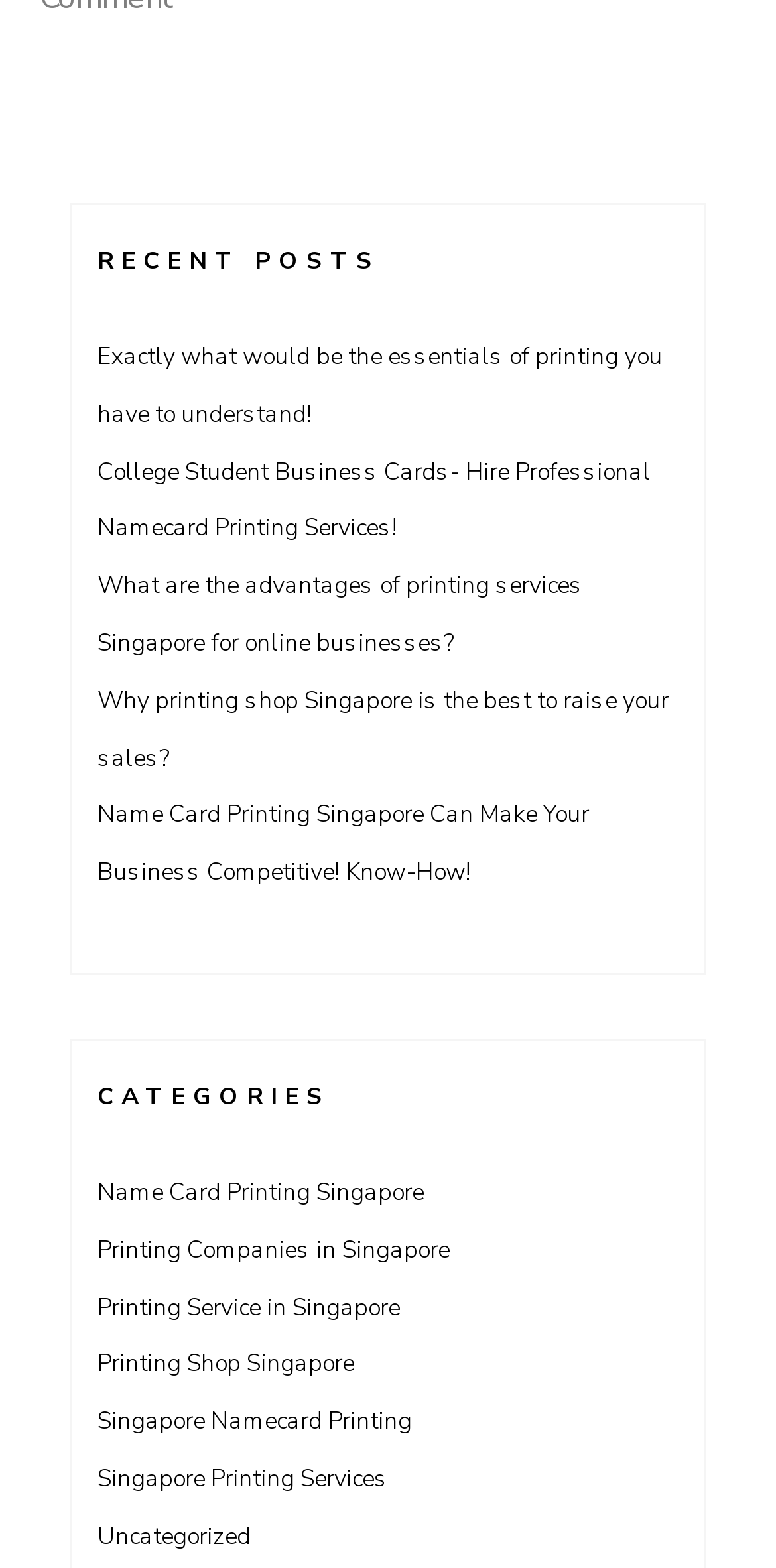How many categories are listed?
Based on the screenshot, respond with a single word or phrase.

7